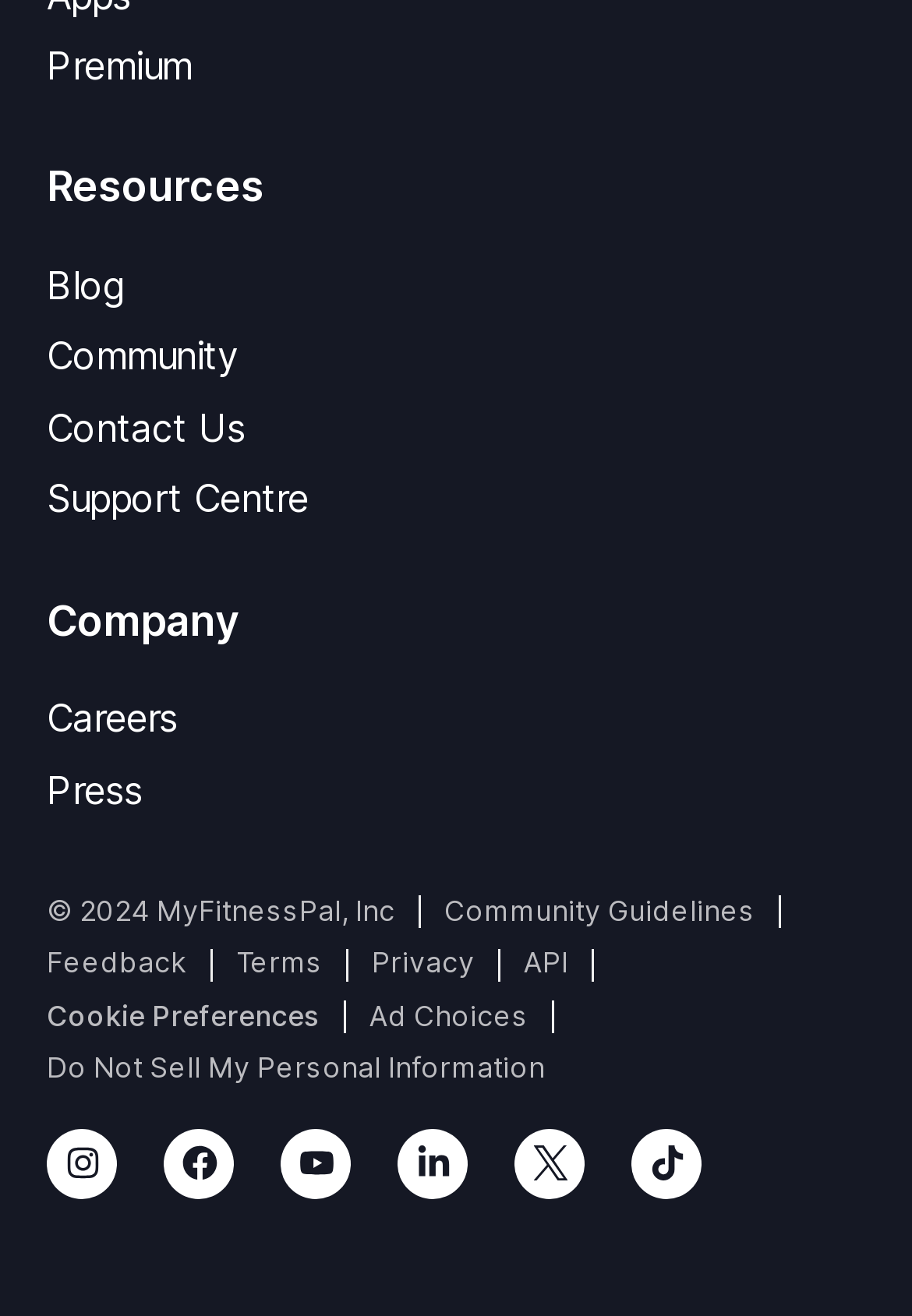How many links are present in the 'Company' section?
Offer a detailed and full explanation in response to the question.

I counted the number of links present in the 'Company' section. There are links to 'Careers', 'Press', and another link, making a total of 3 links in the 'Company' section.